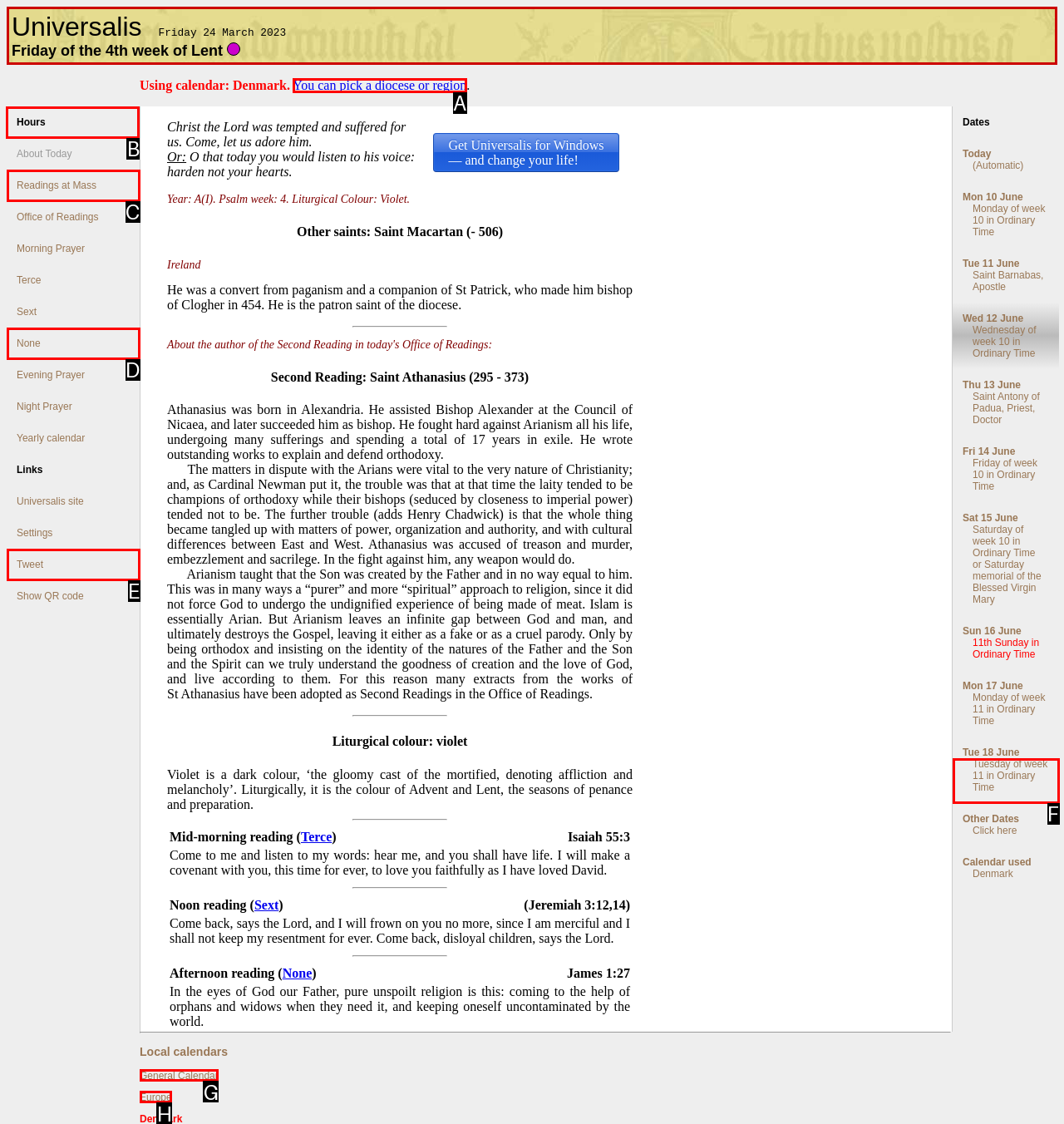Which letter corresponds to the correct option to complete the task: Visit the Blog?
Answer with the letter of the chosen UI element.

None